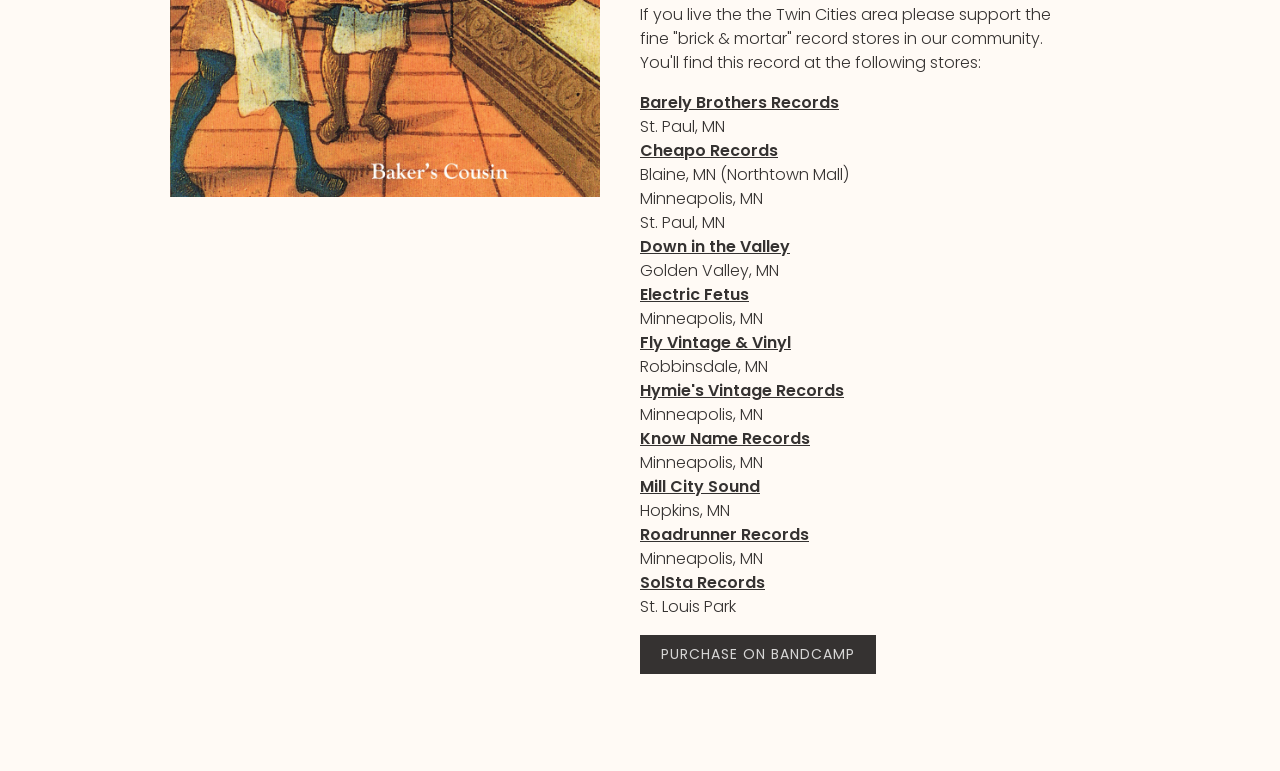What is the purpose of this webpage?
Using the image as a reference, answer the question with a short word or phrase.

Support local record stores